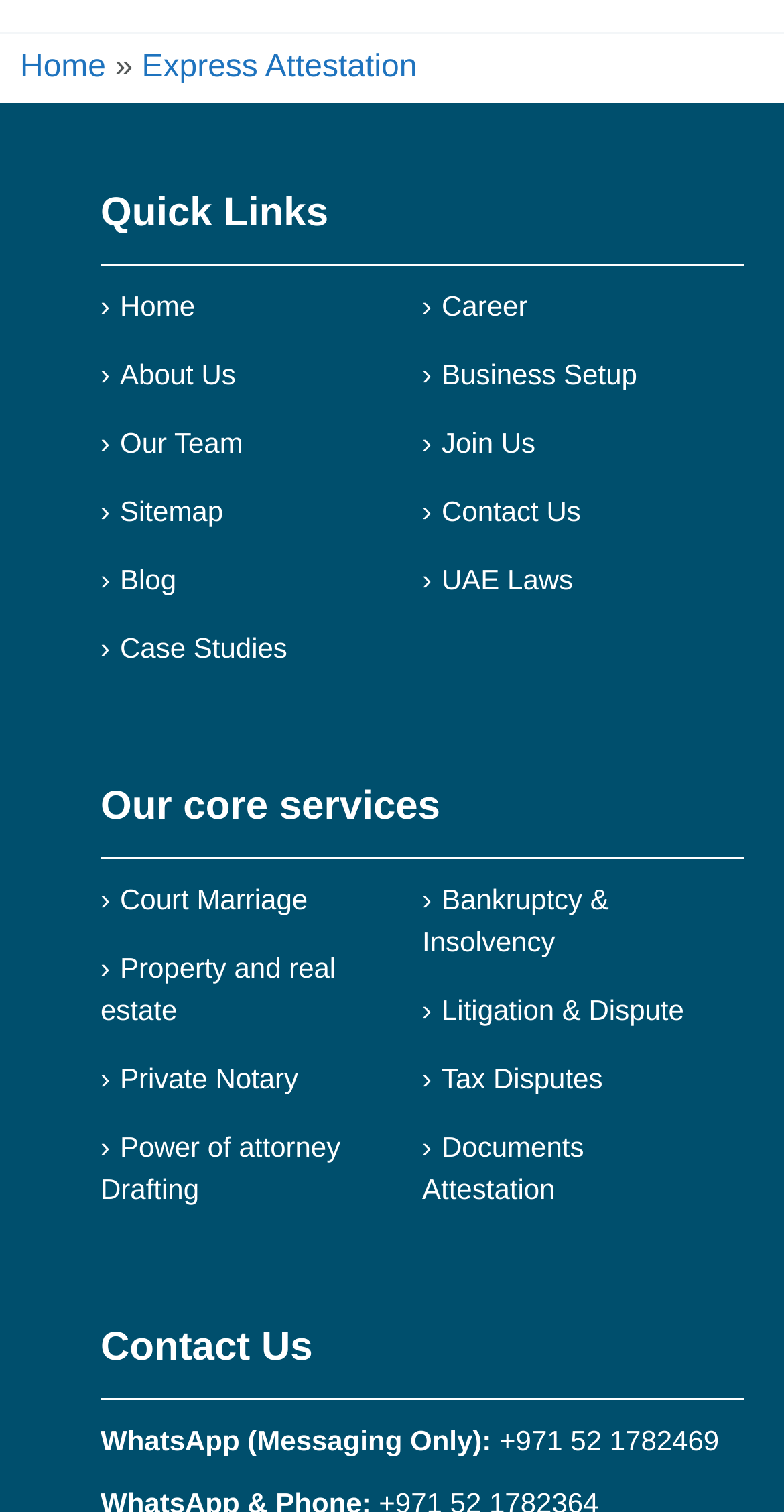Pinpoint the bounding box coordinates of the area that should be clicked to complete the following instruction: "View About Us". The coordinates must be given as four float numbers between 0 and 1, i.e., [left, top, right, bottom].

[0.153, 0.236, 0.301, 0.258]